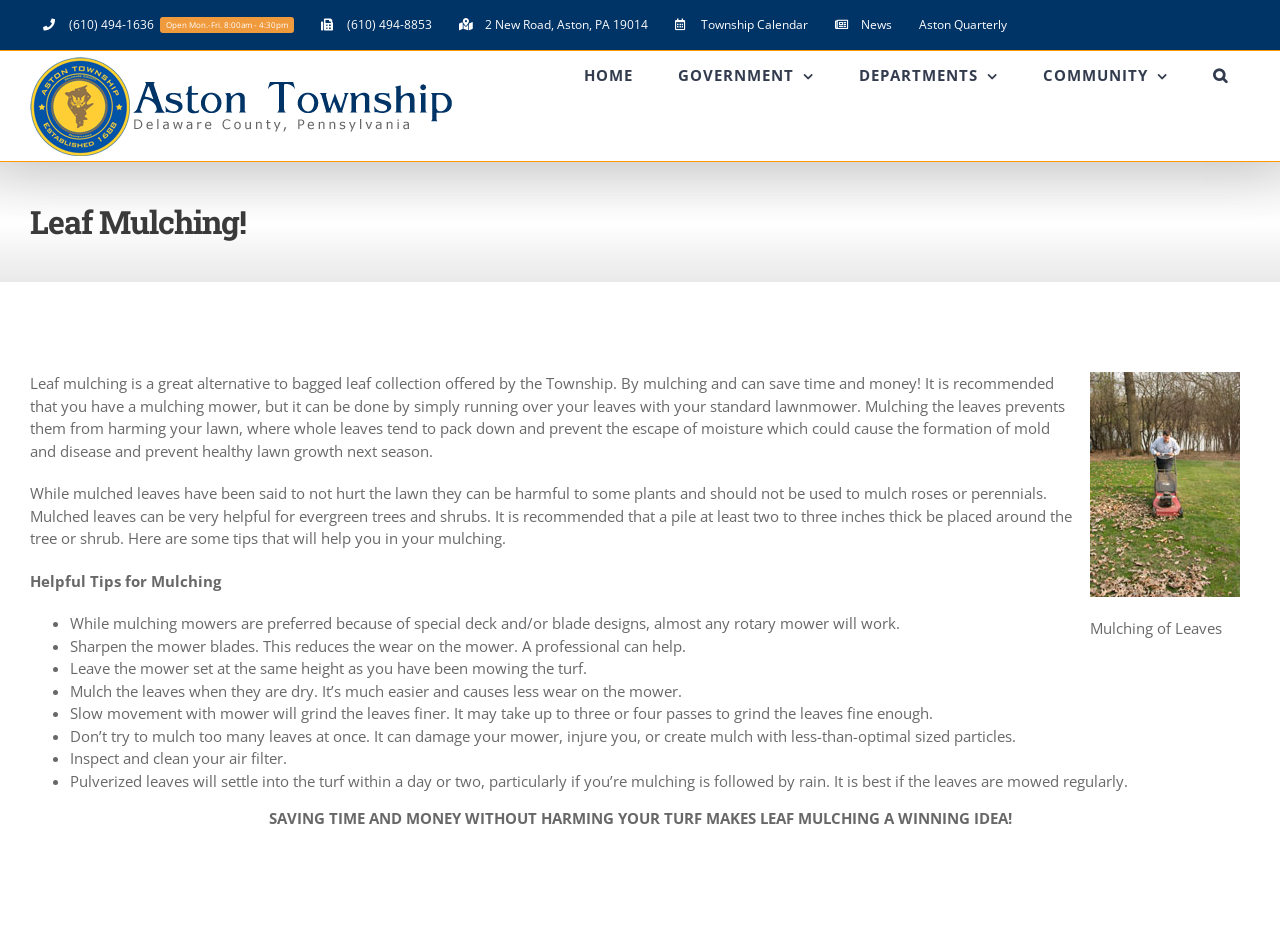Identify the bounding box coordinates of the section that should be clicked to achieve the task described: "Close the popup".

None